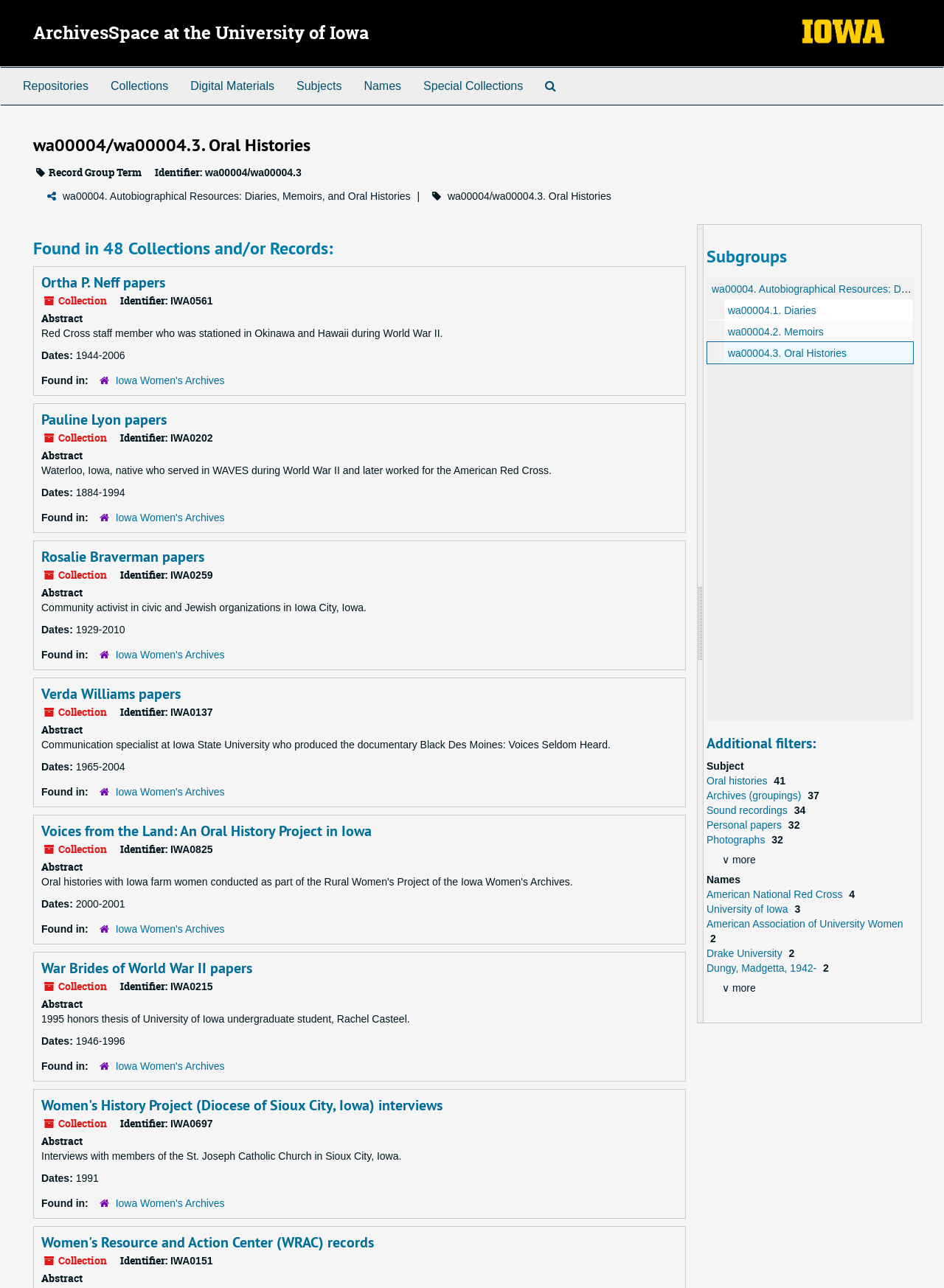Specify the bounding box coordinates of the region I need to click to perform the following instruction: "Search for archives". The coordinates must be four float numbers in the range of 0 to 1, i.e., [left, top, right, bottom].

[0.566, 0.053, 0.601, 0.081]